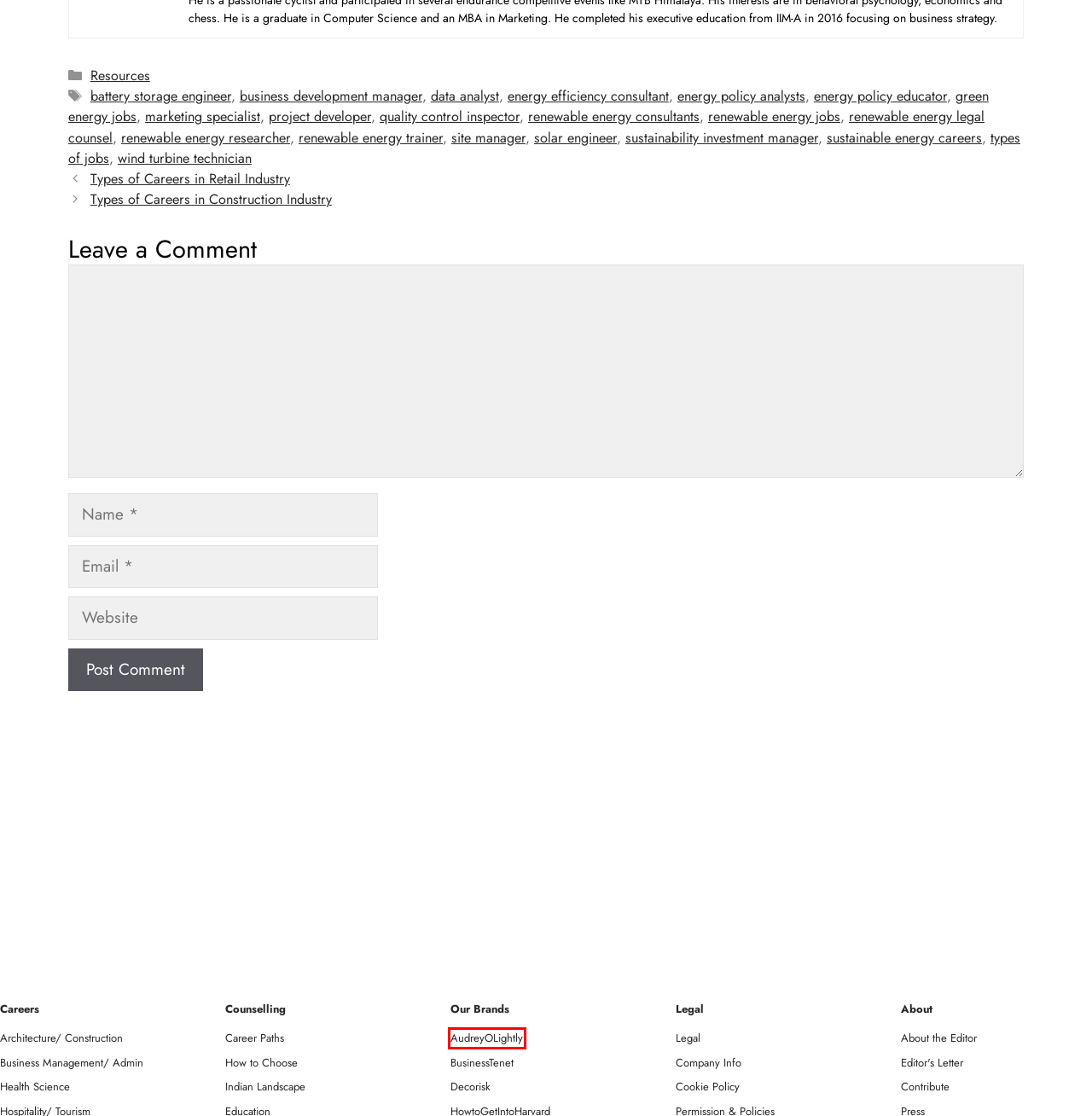Using the screenshot of a webpage with a red bounding box, pick the webpage description that most accurately represents the new webpage after the element inside the red box is clicked. Here are the candidates:
A. renewable energy researcher Archives | Career Nuts
B. site manager Archives | Career Nuts
C. types of jobs Archives | Career Nuts
D. 7 Crucial Things to Consider When Choosing a Career
E. data analyst Archives | Career Nuts
F. energy efficiency consultant Archives | Career Nuts
G. energy policy educator Archives | Career Nuts
H. Audrey O'Lightly Comics - Audrey O’Lightly Comics

H